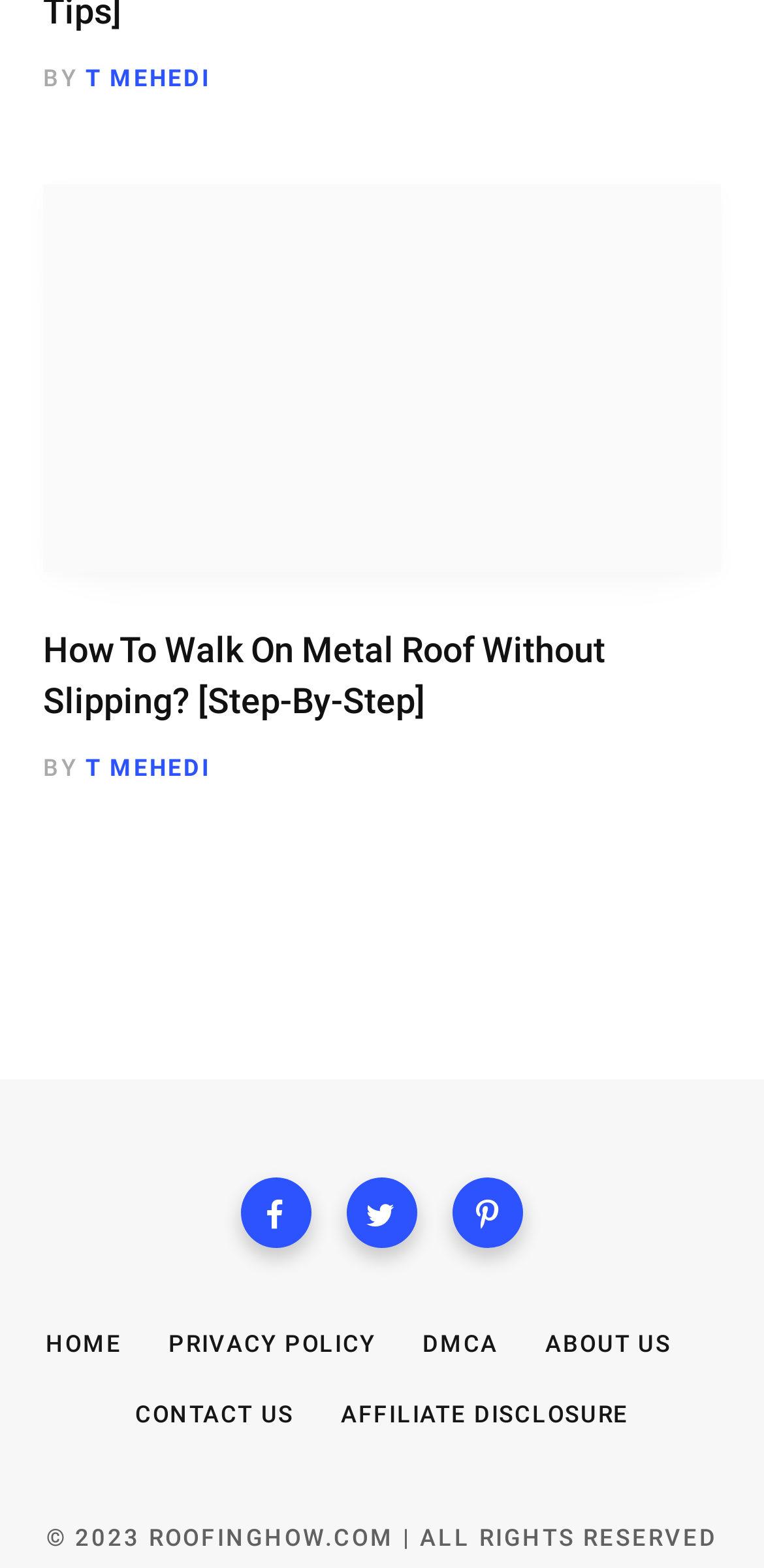Answer briefly with one word or phrase:
What is the copyright year mentioned at the bottom of the page?

2023